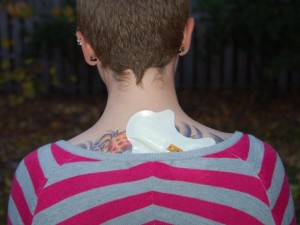What is the purpose of the device on the person's back?
Deliver a detailed and extensive answer to the question.

The image features a medical device resembling an Iontophoresis patch on the person's upper back, which suggests that the individual has recently undergone treatment for neck pain, as mentioned in the accompanying text.